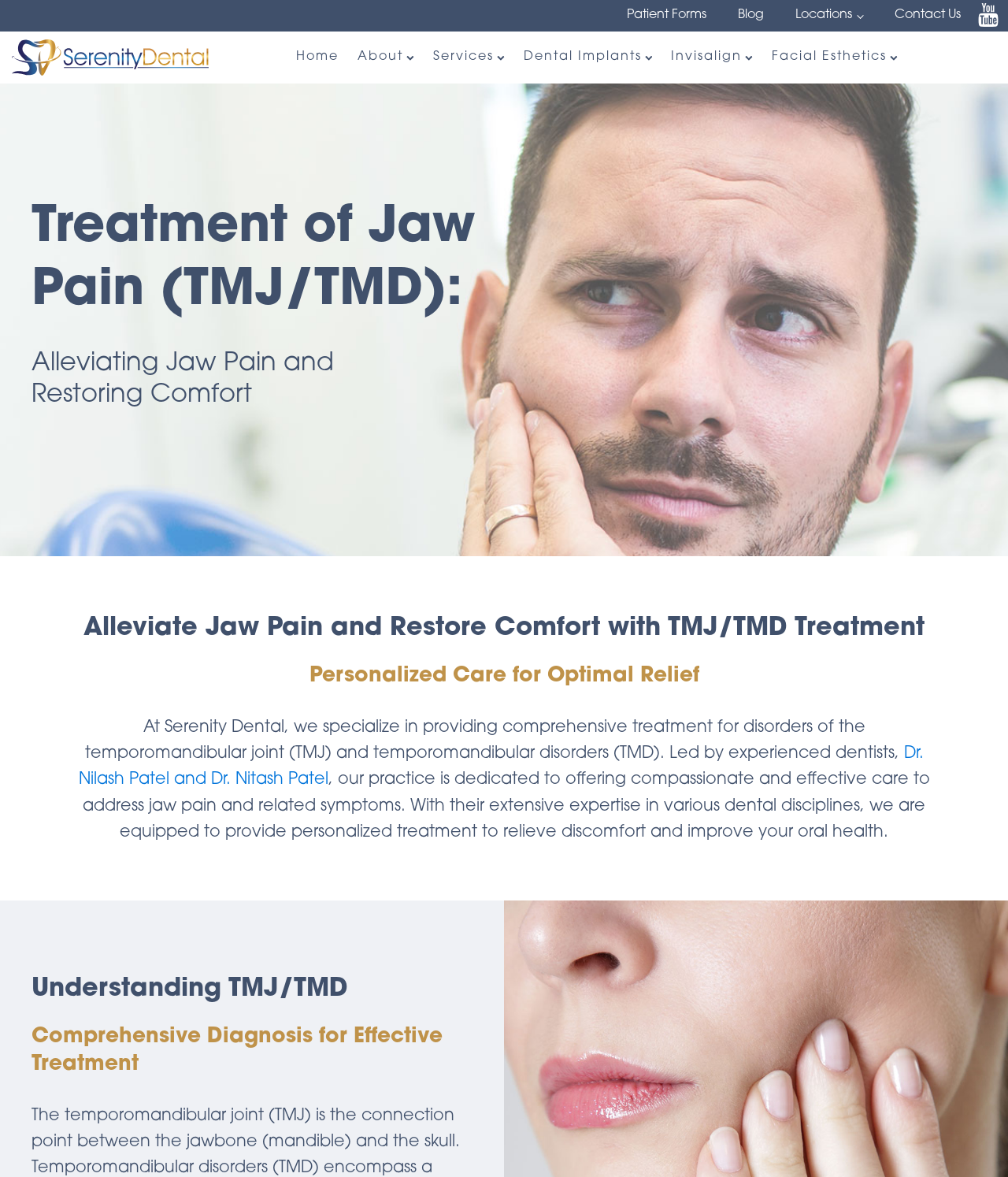Provide an in-depth caption for the webpage.

The webpage is about Serenity Dental, a dental practice that specializes in treating jaw pain and temporomandibular joint (TMJ) disorders. At the top of the page, there is a navigation menu with links to different sections of the website, including "Home", "About", "Services", "Dental Implants", "Invisalign", and "Facial Esthetics". Each of these links has a small chevron-down icon next to it.

Below the navigation menu, there is a heading that reads "Treatment of Jaw Pain (TMJ/TMD):" followed by a subheading "Alleviating Jaw Pain and Restoring Comfort". The main content of the page is divided into sections, with headings that include "Alleviate Jaw Pain and Restore Comfort with TMJ/TMD Treatment", "Personalized Care for Optimal Relief", and "Understanding TMJ/TMD".

The page also features a section that describes the practice's approach to treating TMJ disorders, led by experienced dentists Dr. Nilash Patel and Dr. Nitash Patel. This section includes a paragraph of text that explains the practice's comprehensive approach to diagnosing and treating jaw pain and related symptoms.

At the very top of the page, there is a small YouTube icon, indicating that the practice may have a YouTube channel or video content related to their services.